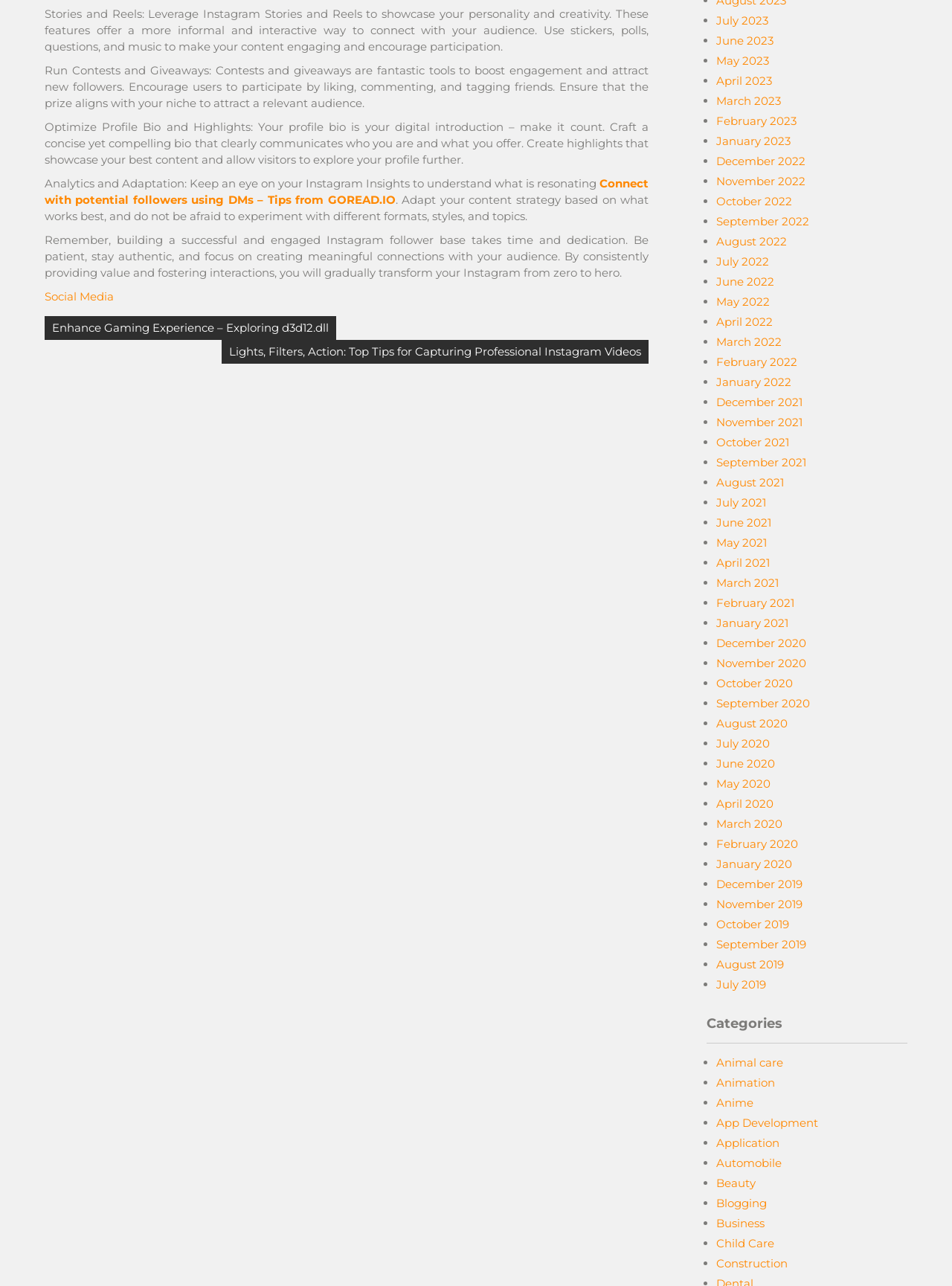What is the link text in the navigation section? Please answer the question using a single word or phrase based on the image.

Posts